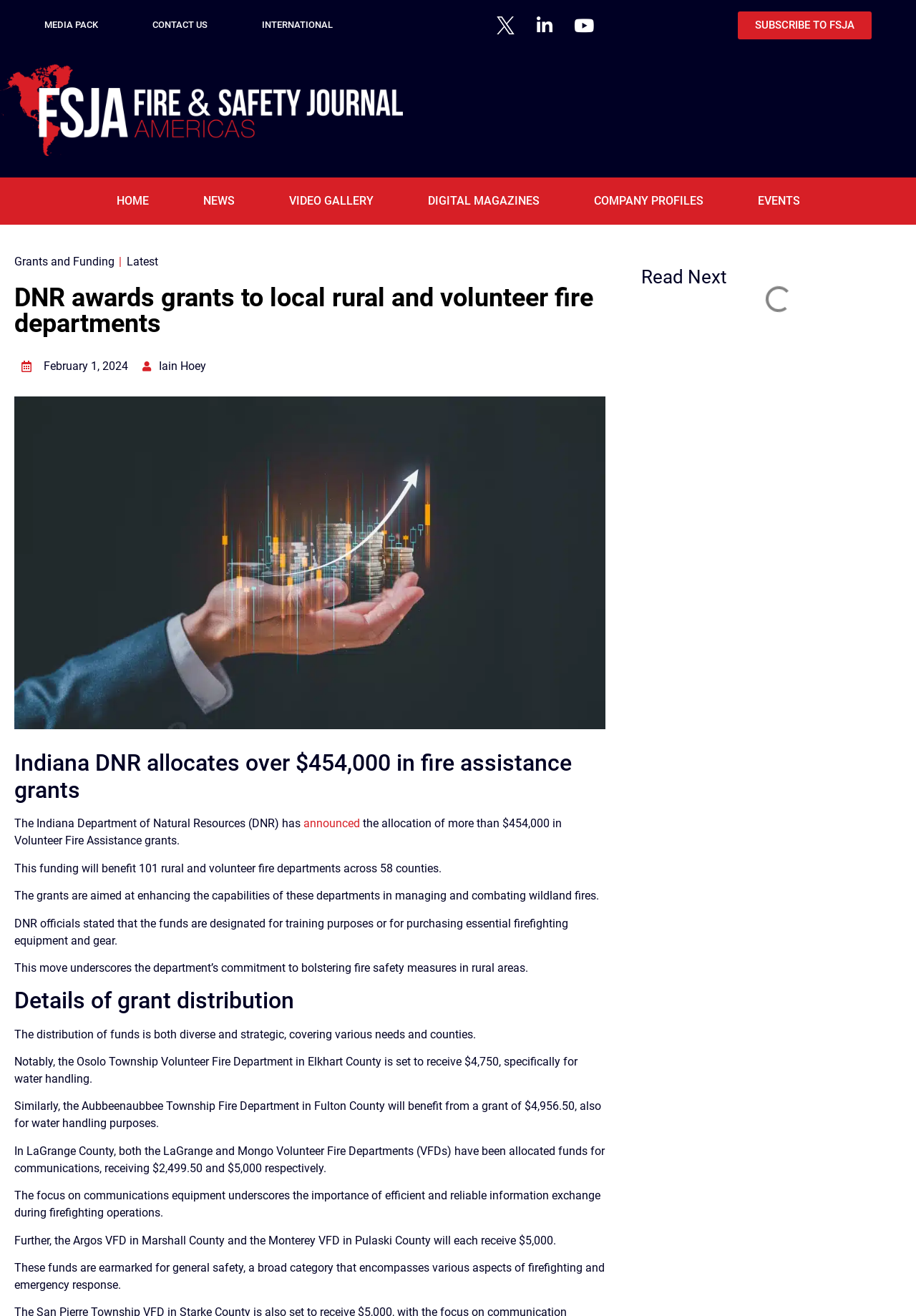For the element described, predict the bounding box coordinates as (top-left x, top-left y, bottom-right x, bottom-right y). All values should be between 0 and 1. Element description: alt="FSJA Red" title="FSJA Red"

[0.0, 0.049, 0.44, 0.119]